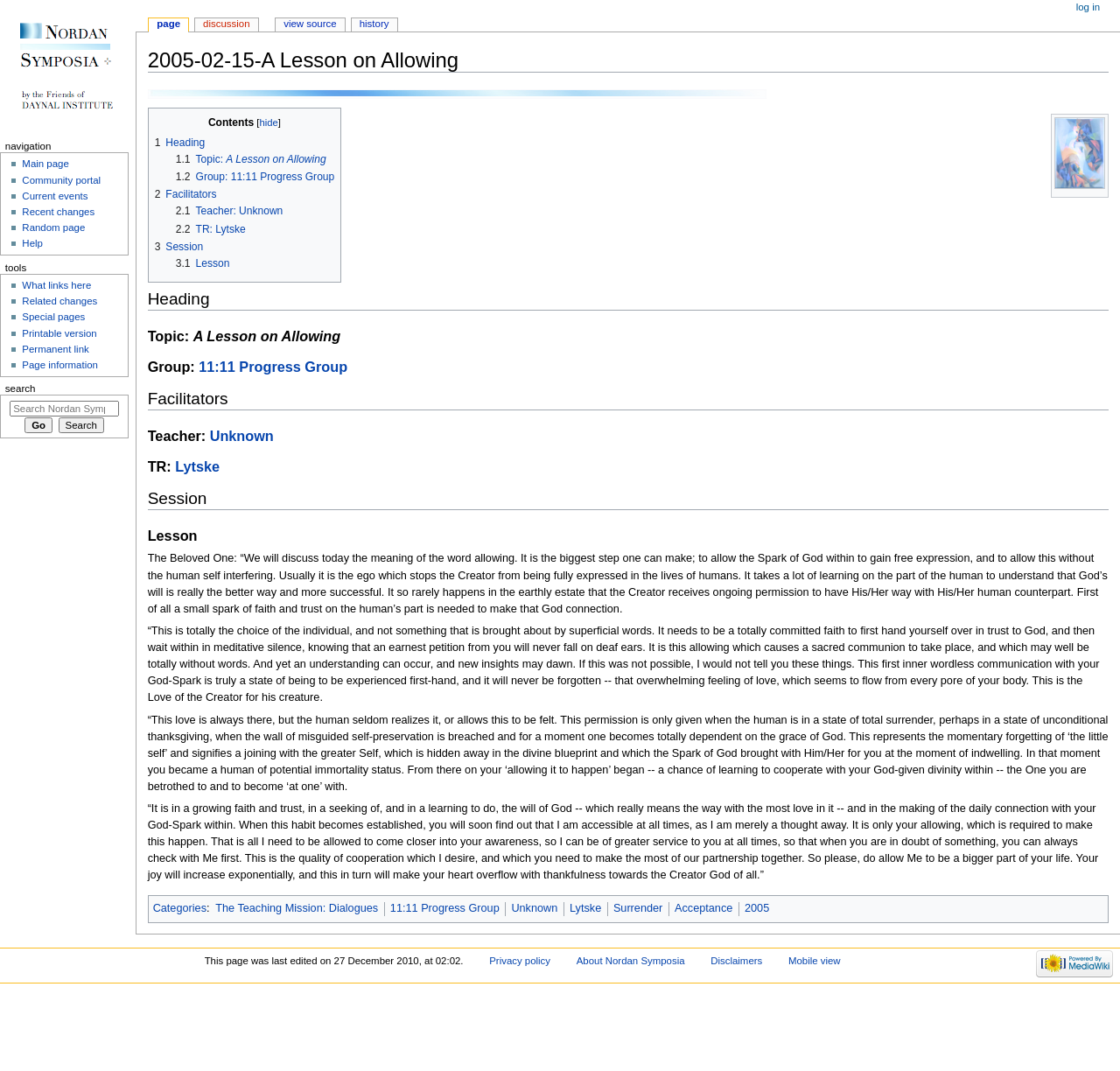Identify the primary heading of the webpage and provide its text.

2005-02-15-A Lesson on Allowing